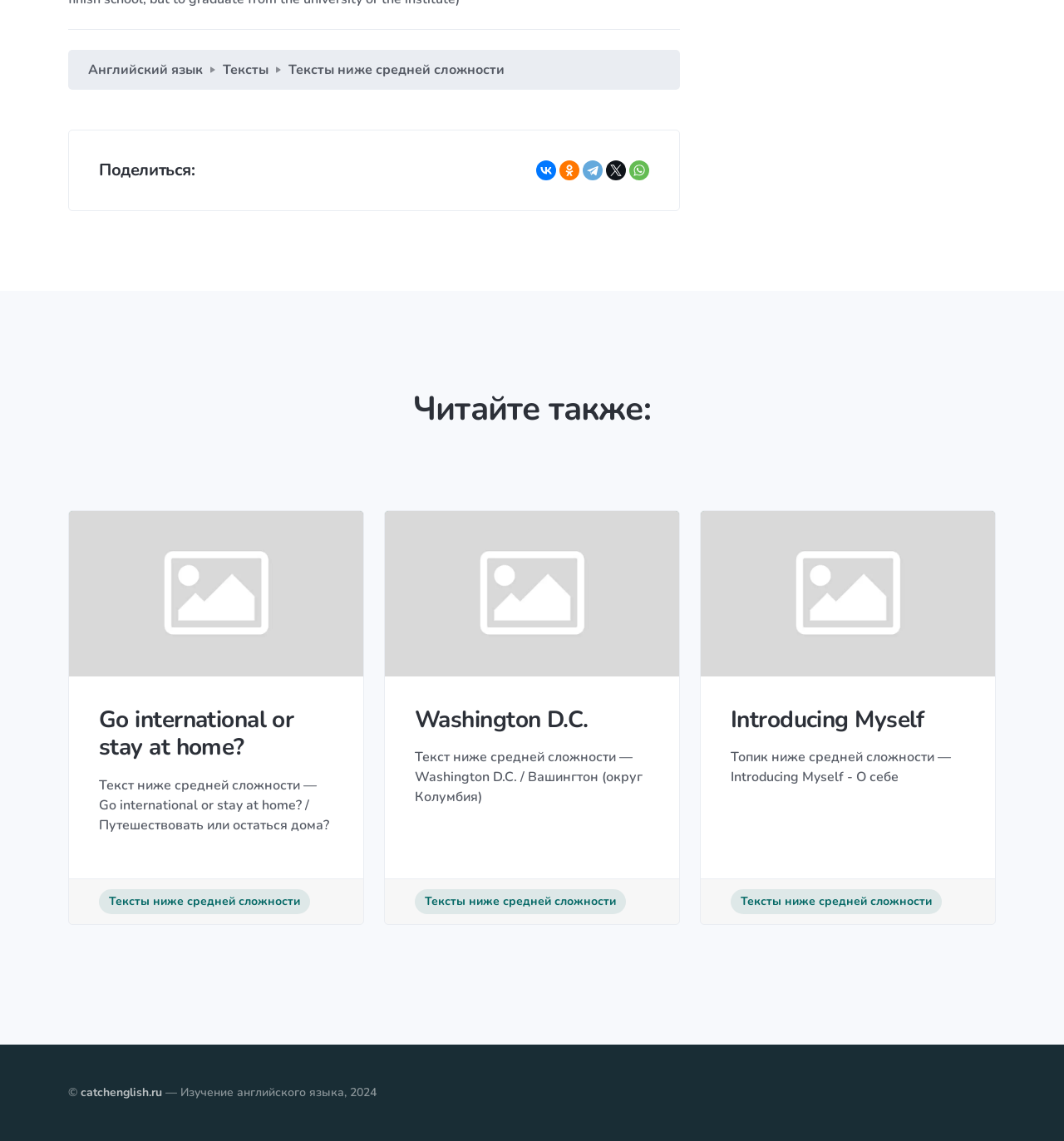Pinpoint the bounding box coordinates of the element you need to click to execute the following instruction: "Go to Advance HQ". The bounding box should be represented by four float numbers between 0 and 1, in the format [left, top, right, bottom].

None